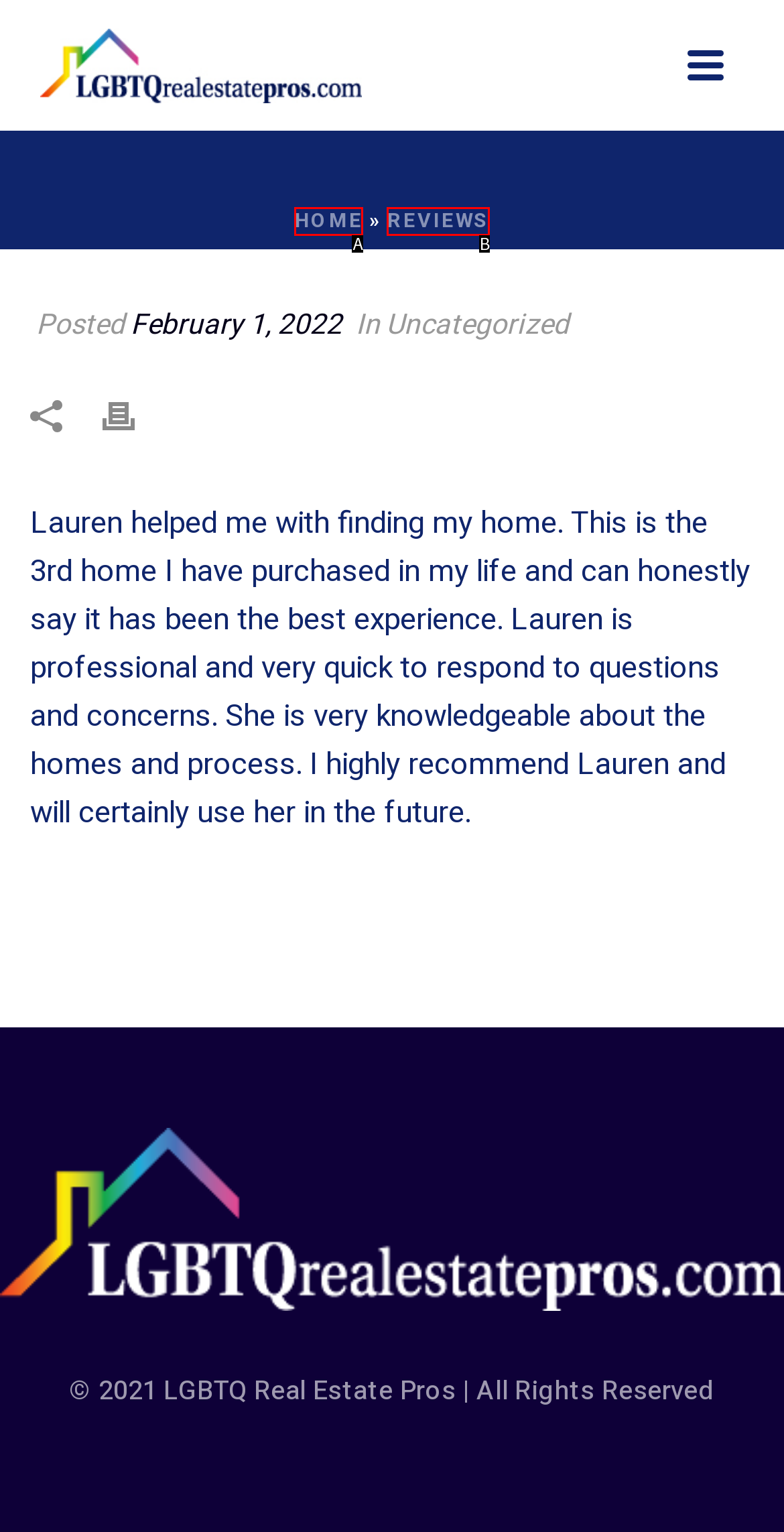Based on the description: October 2021, select the HTML element that fits best. Provide the letter of the matching option.

None